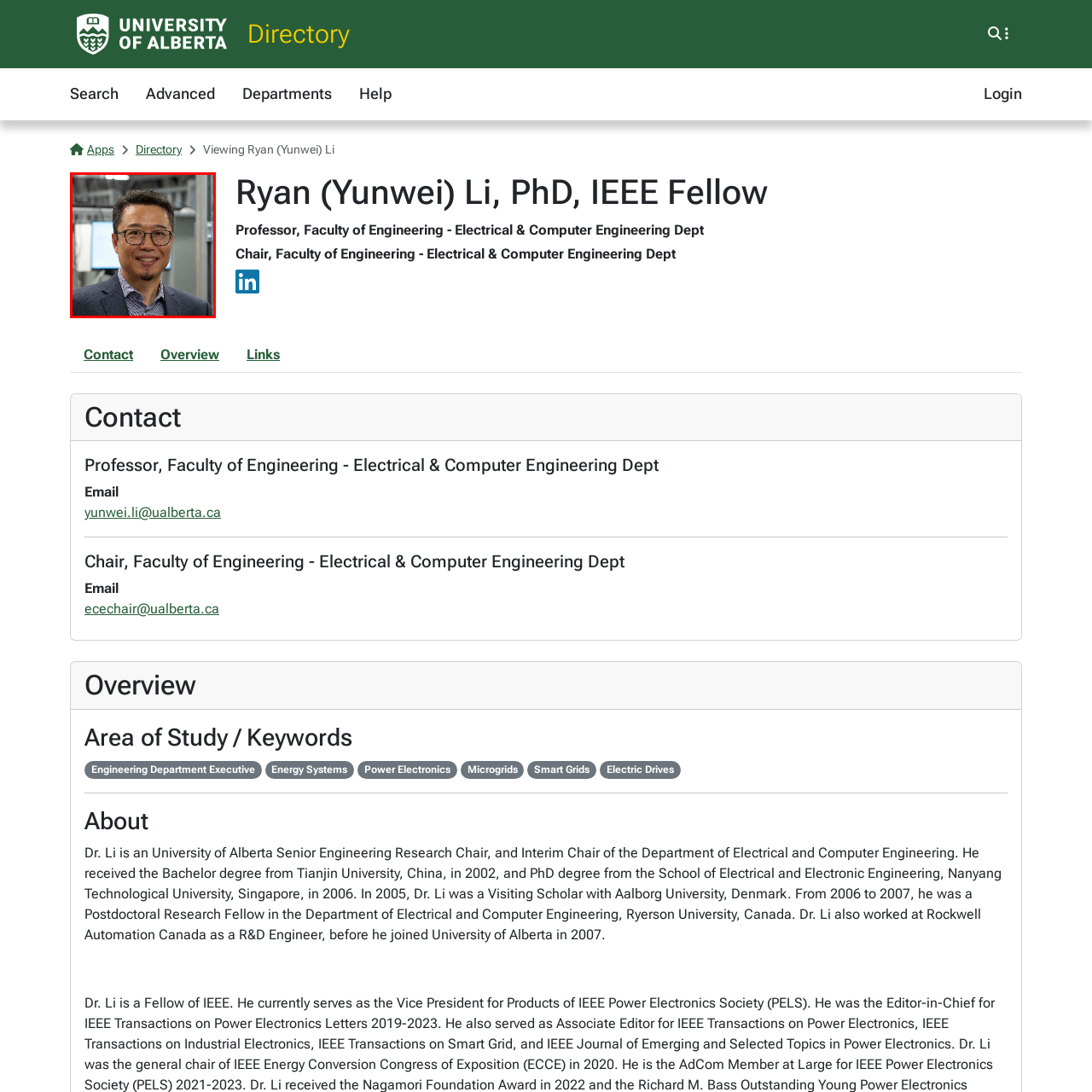Direct your gaze to the image circumscribed by the red boundary and deliver a thorough answer to the following question, drawing from the image's details: 
What is the background of the photograph?

The caption describes the background of the photograph as including blurred displays and technical equipment, which suggests a research environment, reflecting Dr. Li's commitment to engineering research and education.